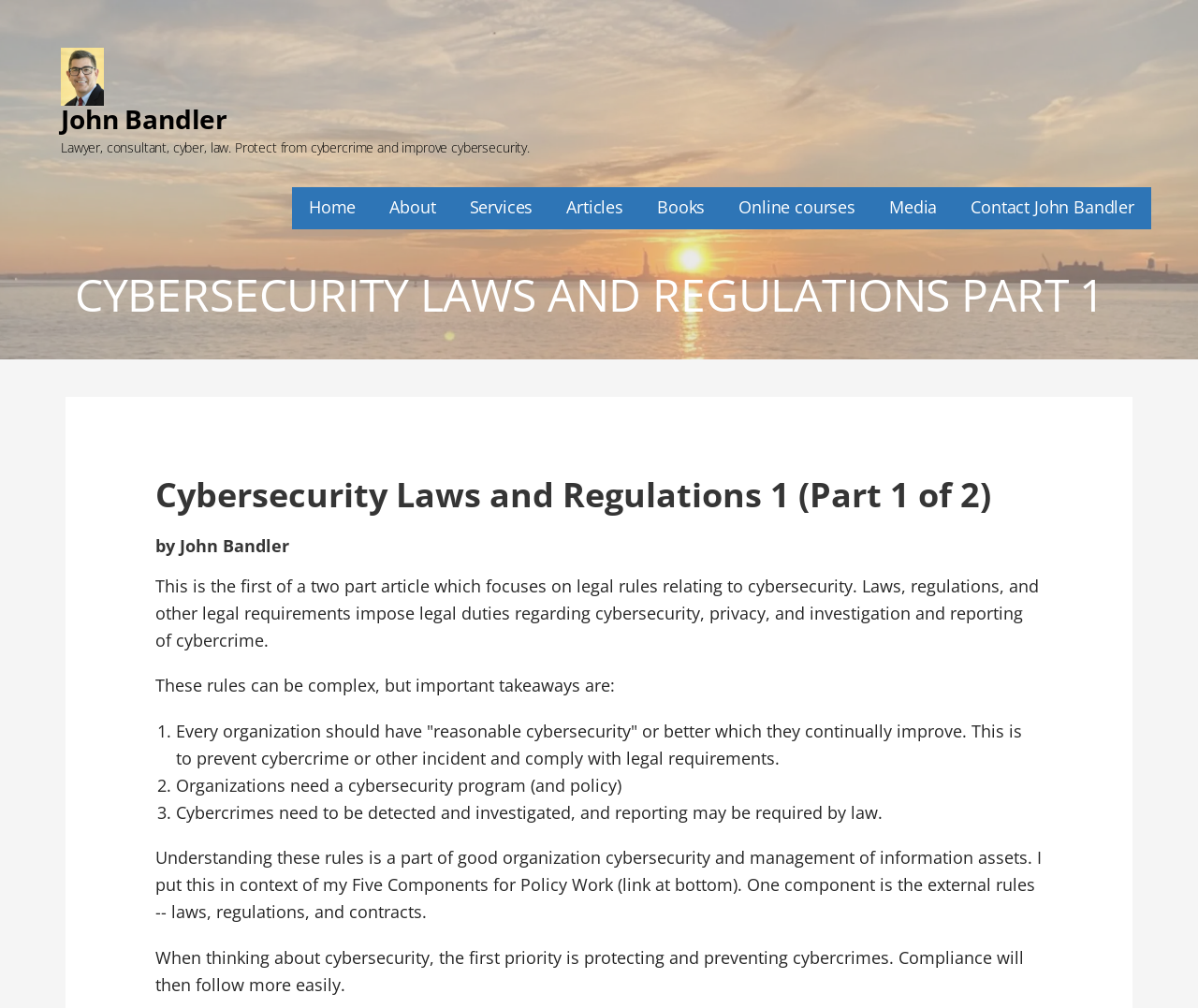Analyze and describe the webpage in a detailed narrative.

The webpage is about cybersecurity laws and regulations, specifically the first part of a two-part article. At the top left, there is a link to "John Bandler" with an accompanying image. Below this, there is a brief description of John Bandler as a lawyer, consultant, and expert in cybersecurity.

To the right of this section, there is a navigation menu with links to "Home", "About", "Services", "Articles", "Books", "Online courses", "Media", and "Contact John Bandler".

The main content of the webpage is divided into sections. The first section has a heading "CYBERSECURITY LAWS AND REGULATIONS PART 1" followed by a subheading "Cybersecurity Laws and Regulations 1 (Part 1 of 2)" and another subheading "by John Bandler". Below this, there is a brief introduction to the article, explaining that it focuses on legal rules relating to cybersecurity and privacy.

The next section lists three important takeaways from the article. The first point emphasizes the need for organizations to have "reasonable cybersecurity" that is continually improved to prevent cybercrime and comply with legal requirements. The second point highlights the importance of having a cybersecurity program and policy. The third point stresses the need to detect and investigate cybercrimes, and report them as required by law.

Finally, there is a concluding section that puts the importance of understanding cybersecurity laws and regulations into context, emphasizing that it is a part of good organization cybersecurity and management of information assets. The section also mentions the author's Five Components for Policy Work, with a link to it at the bottom.